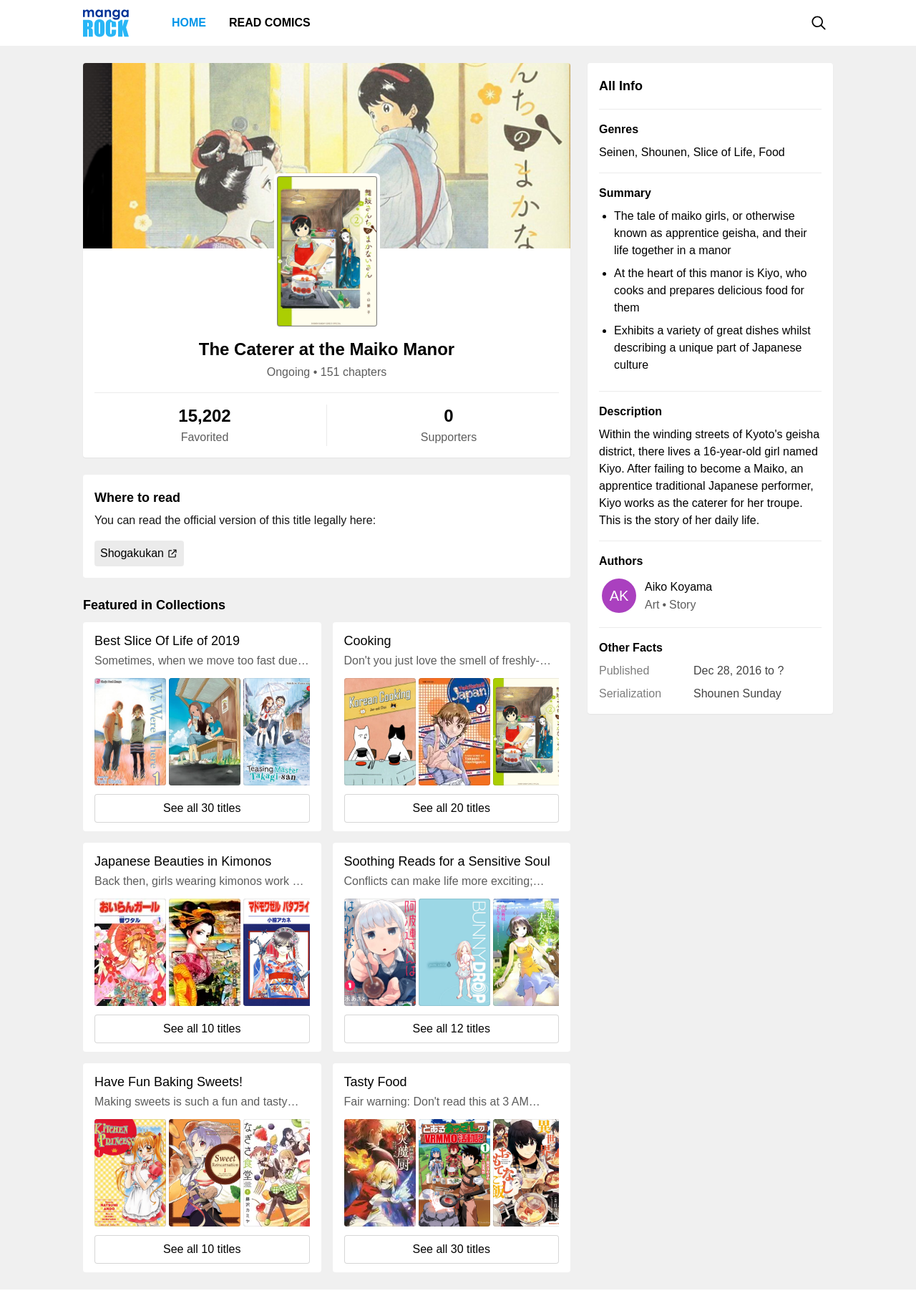Find and indicate the bounding box coordinates of the region you should select to follow the given instruction: "View the manga's genres".

[0.654, 0.094, 0.697, 0.103]